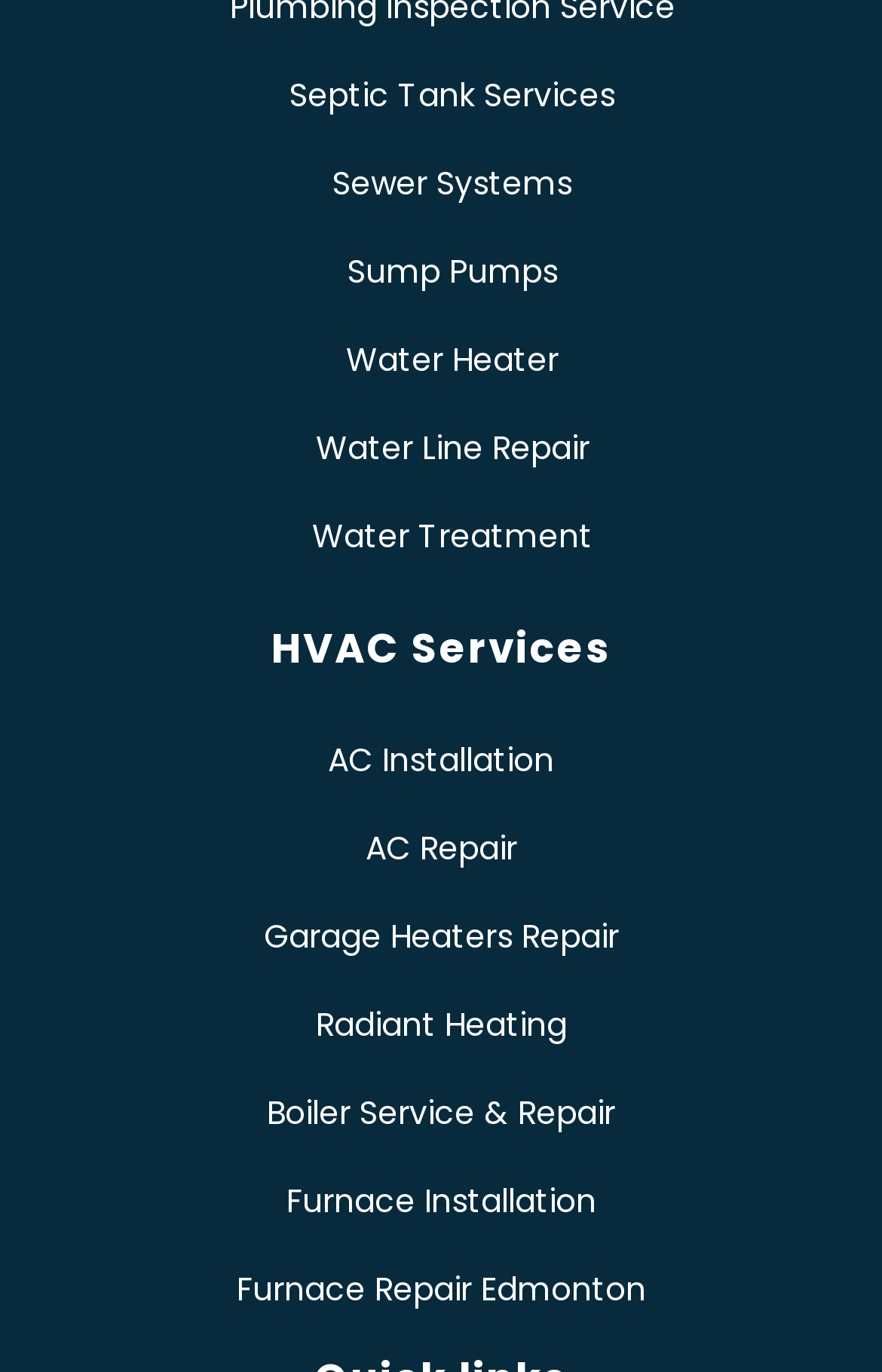Pinpoint the bounding box coordinates of the element you need to click to execute the following instruction: "Explore Winmerge". The bounding box should be represented by four float numbers between 0 and 1, in the format [left, top, right, bottom].

None